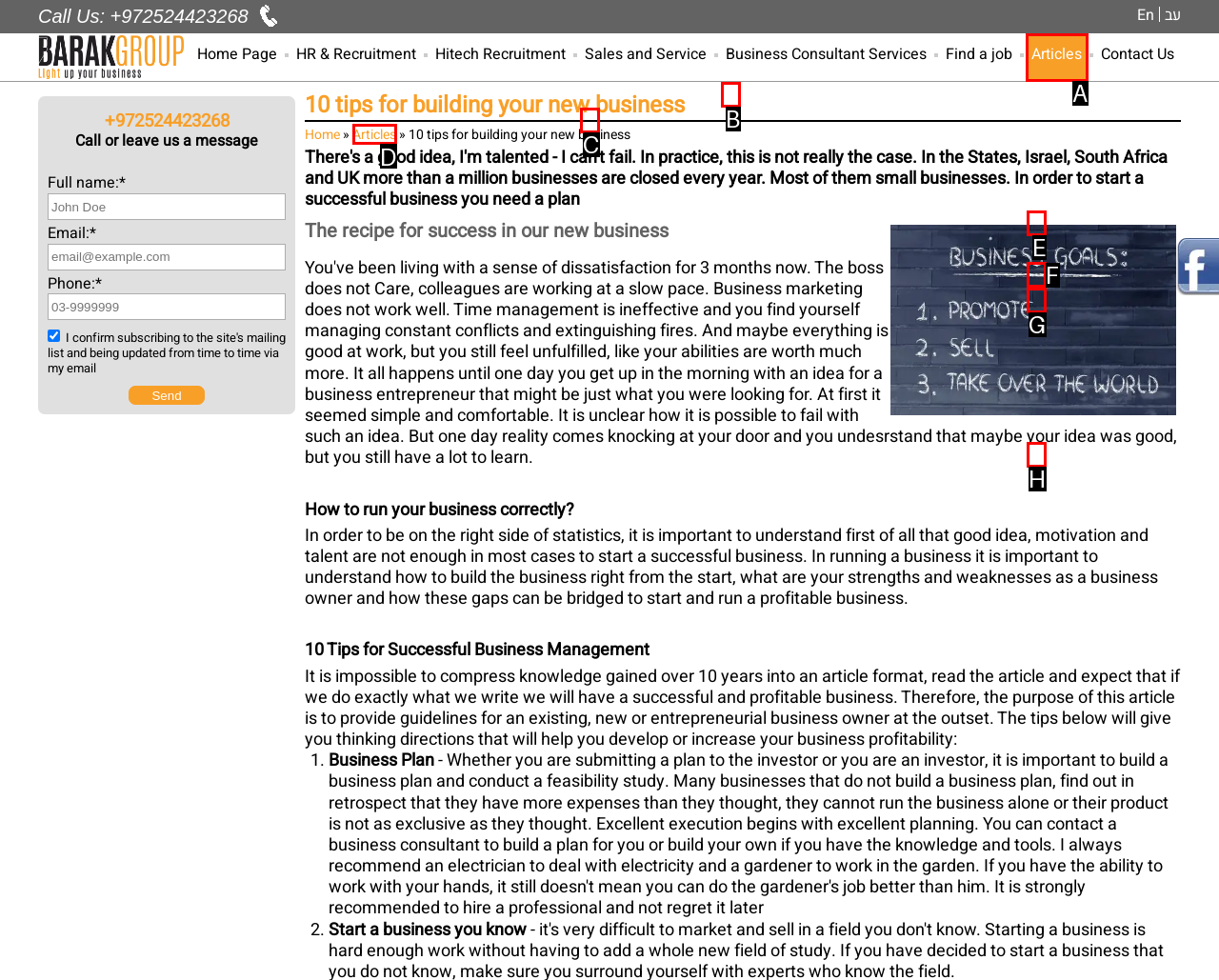From the given options, find the HTML element that fits the description: Articles. Reply with the letter of the chosen element.

D